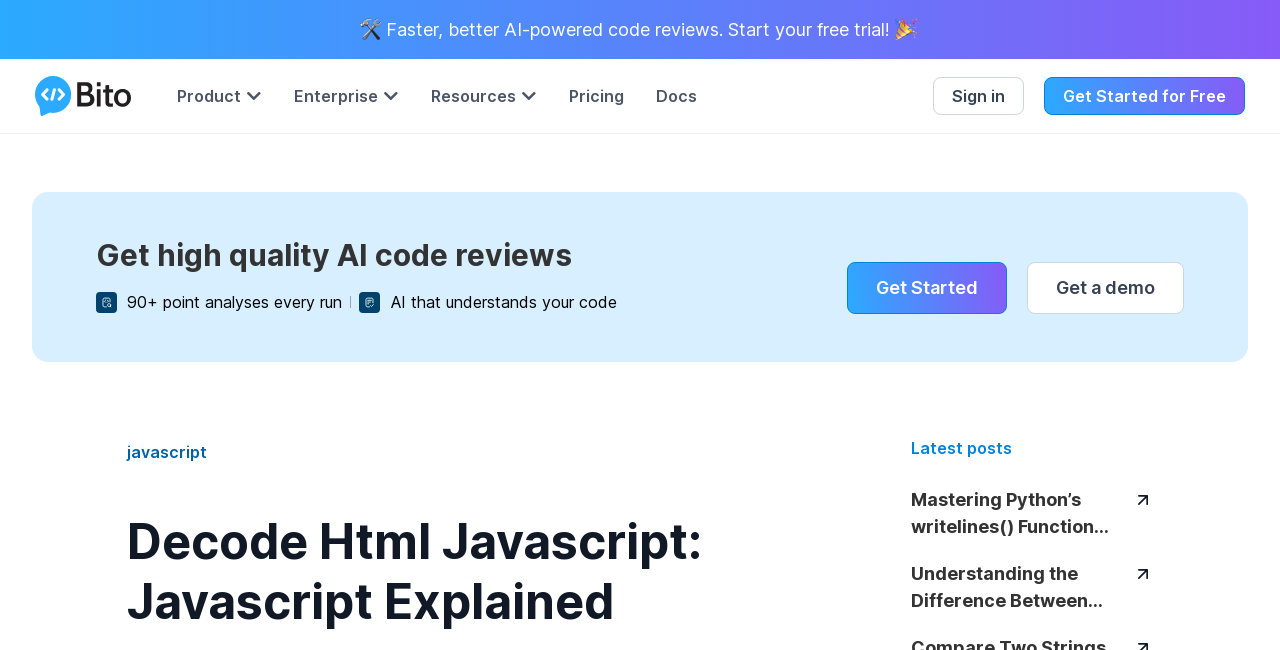What is the theme of the articles listed under 'Latest posts'?
Using the screenshot, give a one-word or short phrase answer.

Programming